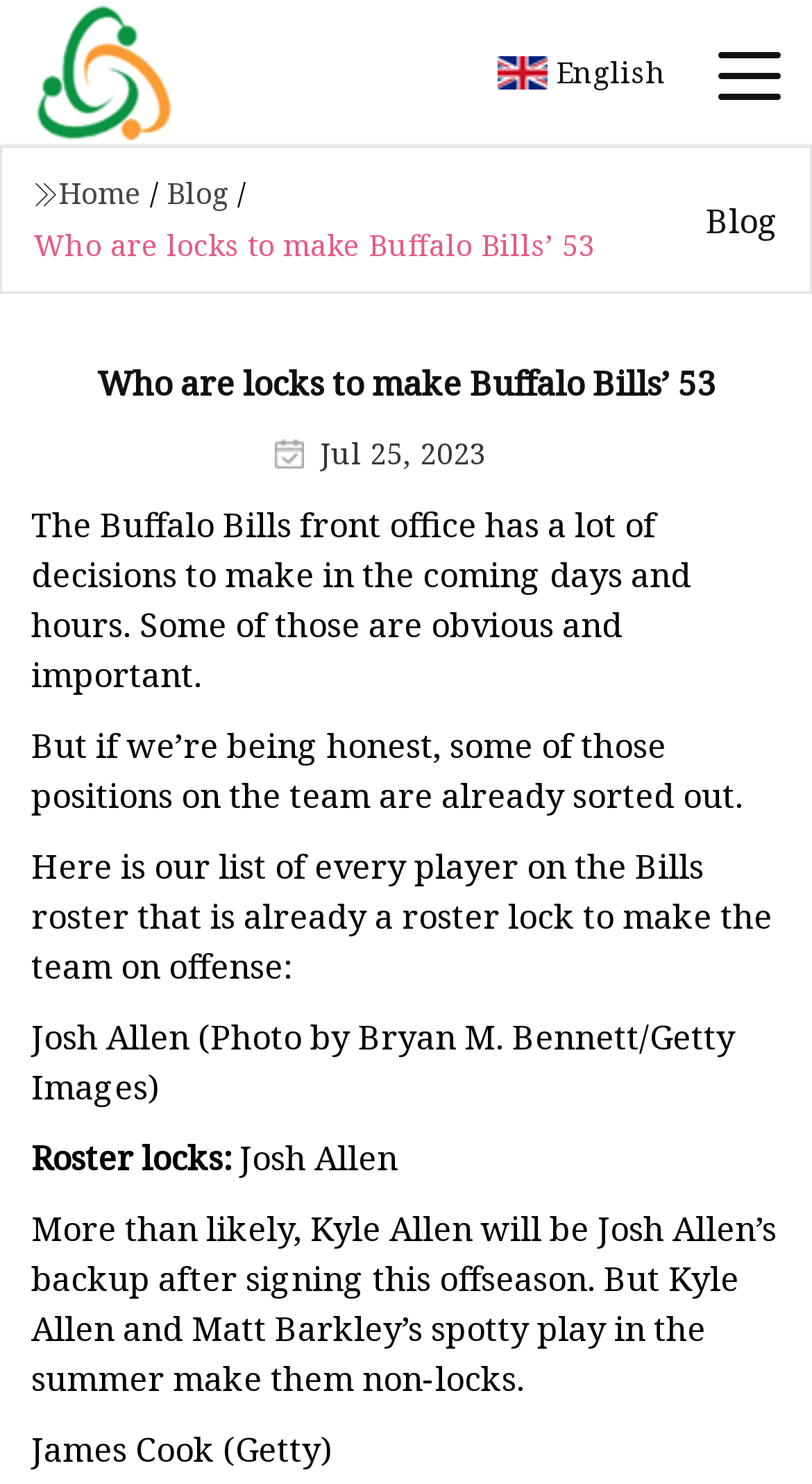What is the language of the webpage?
Look at the image and answer the question with a single word or phrase.

English